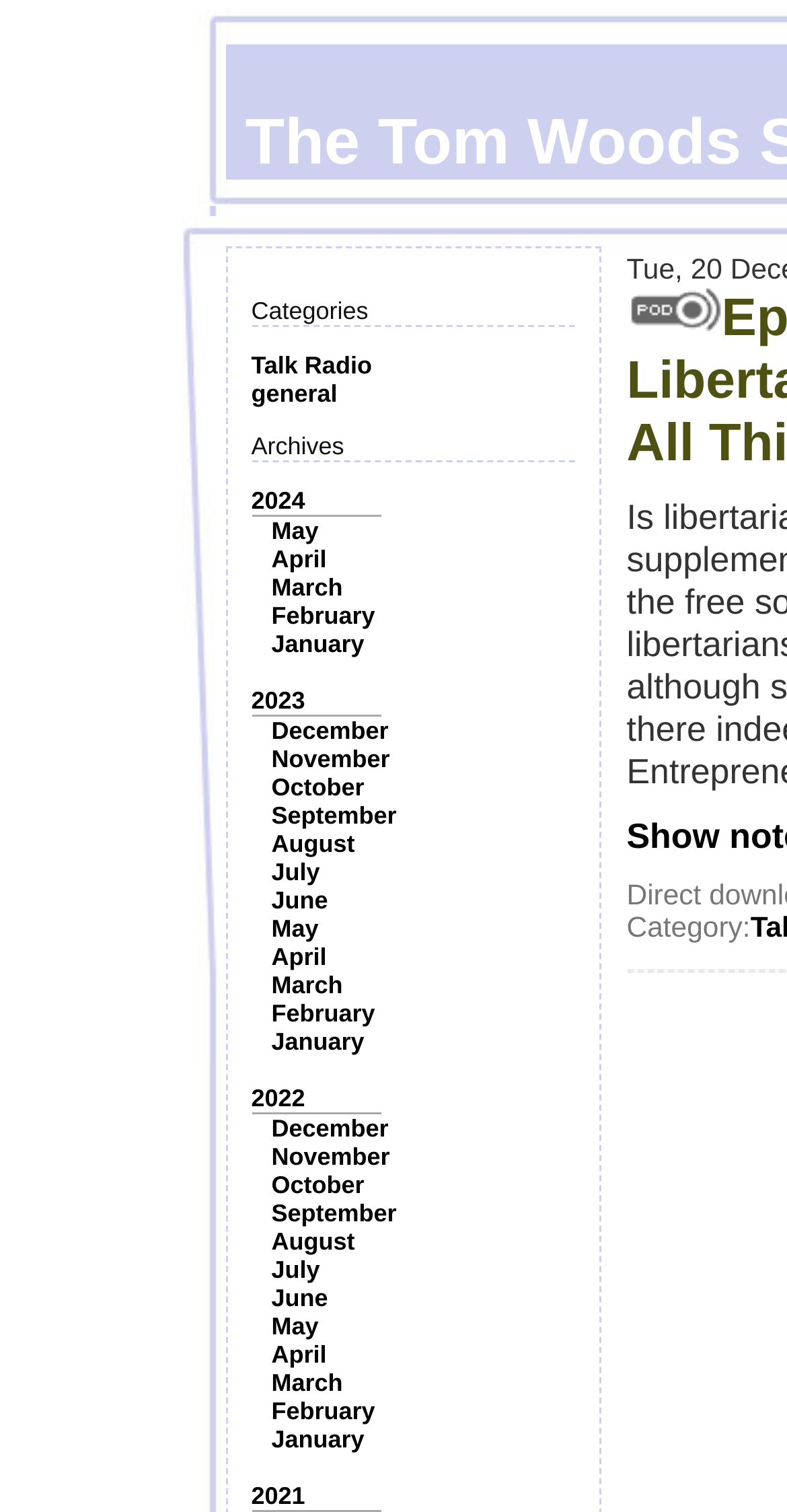Please give a concise answer to this question using a single word or phrase: 
What is the most recent month listed?

May